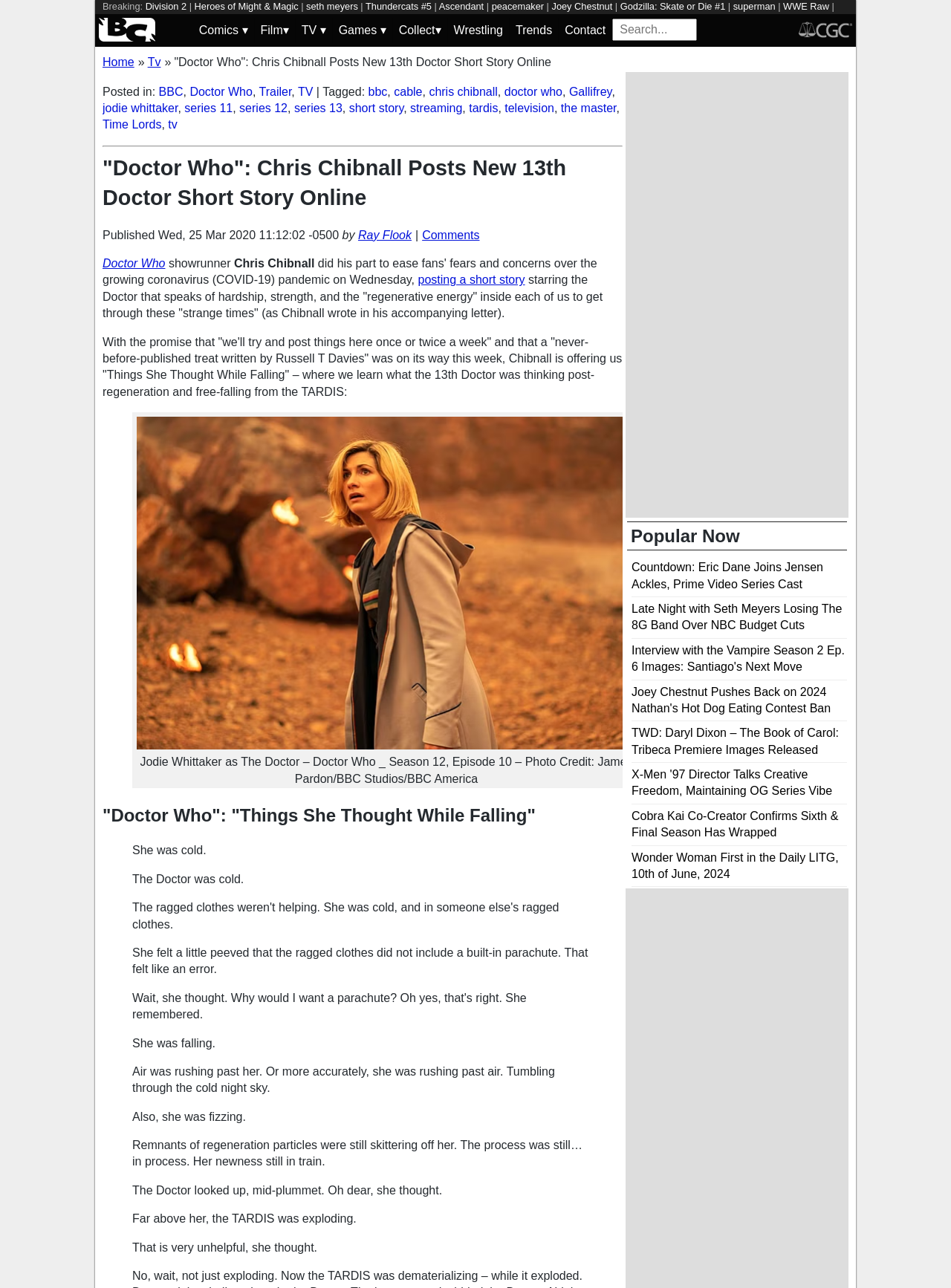Could you provide the bounding box coordinates for the portion of the screen to click to complete this instruction: "Go to Comics page"?

[0.203, 0.014, 0.267, 0.033]